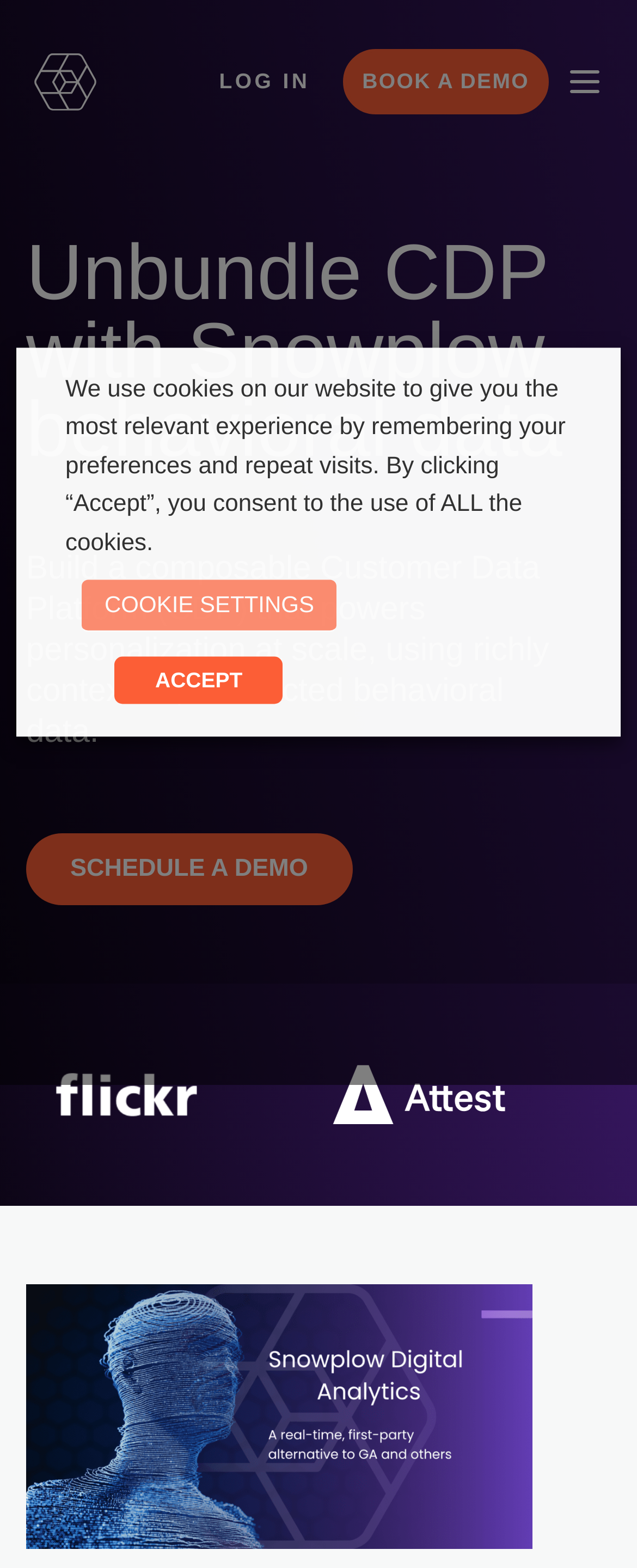Using the elements shown in the image, answer the question comprehensively: What is the company name?

The company name is Snowplow, which is evident from the link and image with the same name at the top left corner of the webpage.